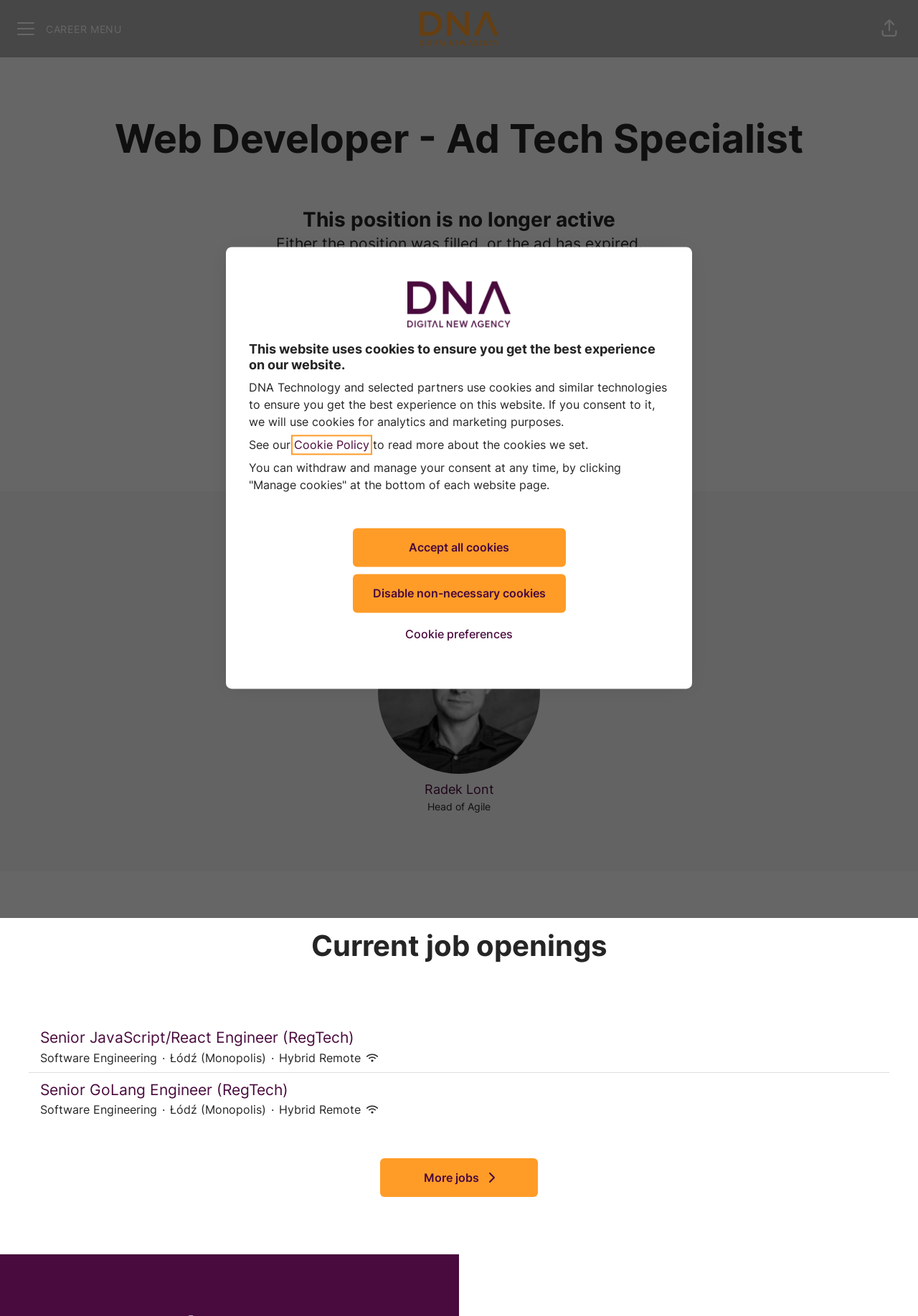Please find the bounding box coordinates of the section that needs to be clicked to achieve this instruction: "View DNA Technology logotype".

[0.443, 0.214, 0.557, 0.249]